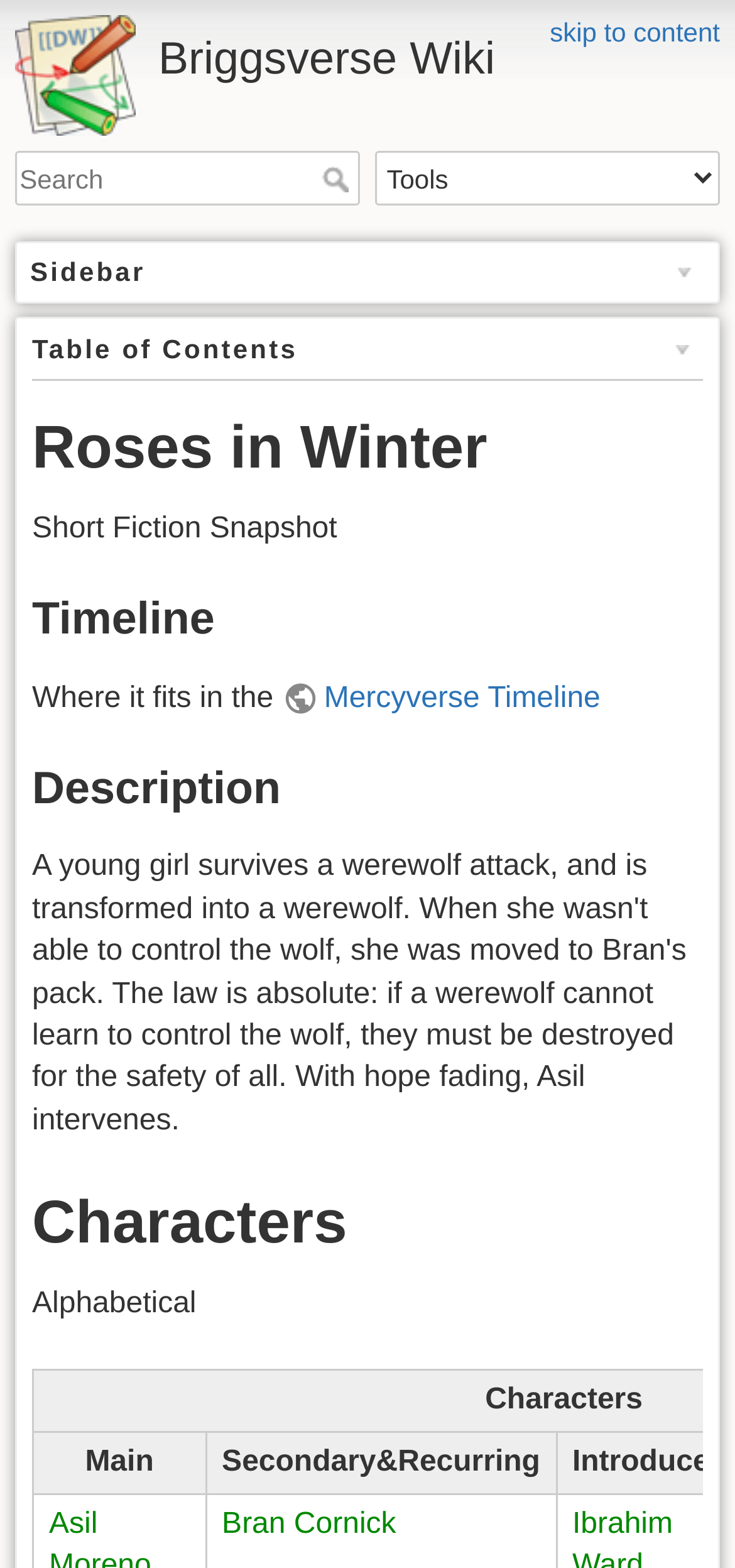Summarize the contents and layout of the webpage in detail.

The webpage is about "Roses in Winter" in the Briggsverse Wiki. At the top, there is a link to "skip to content" and a heading that displays the title "Briggsverse Wiki". Below the title, there is a search bar with a textbox and a "Search" button. To the right of the search bar, there is a combobox labeled "Tools".

On the left side of the page, there is a navigation menu labeled "Sidebar" that contains several headings, including "Table of Contents", "Roses in Winter", "Timeline", "Description", and "Characters". Under the "Characters" heading, there is a table with two column headers, "Main" and "Secondary&Recurring", and a link to a character named "Bran Cornick".

The content of the page is organized into sections, with headings and static text that provide information about "Roses in Winter", including a short fiction snapshot, its place in the Mercyverse Timeline, and a list of characters.